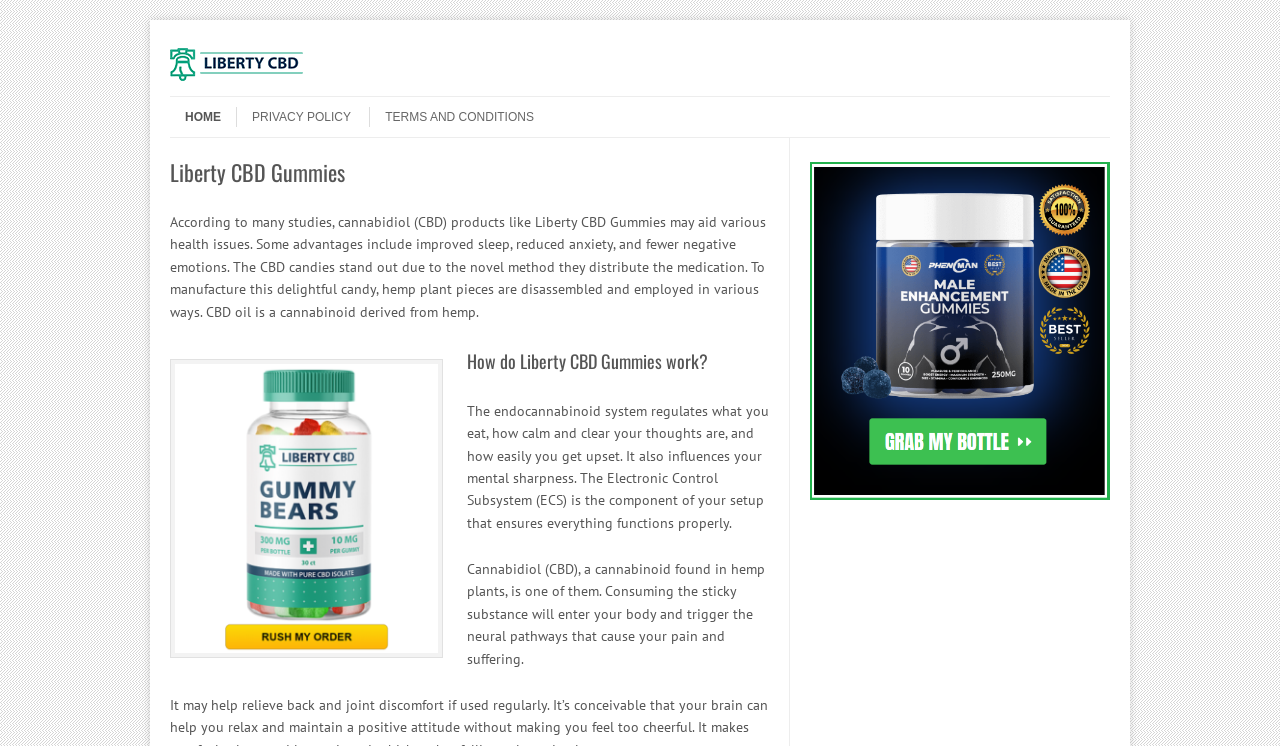What is the novel method of distributing medication in Liberty CBD Gummies?
Provide a one-word or short-phrase answer based on the image.

Disassembling hemp plant pieces